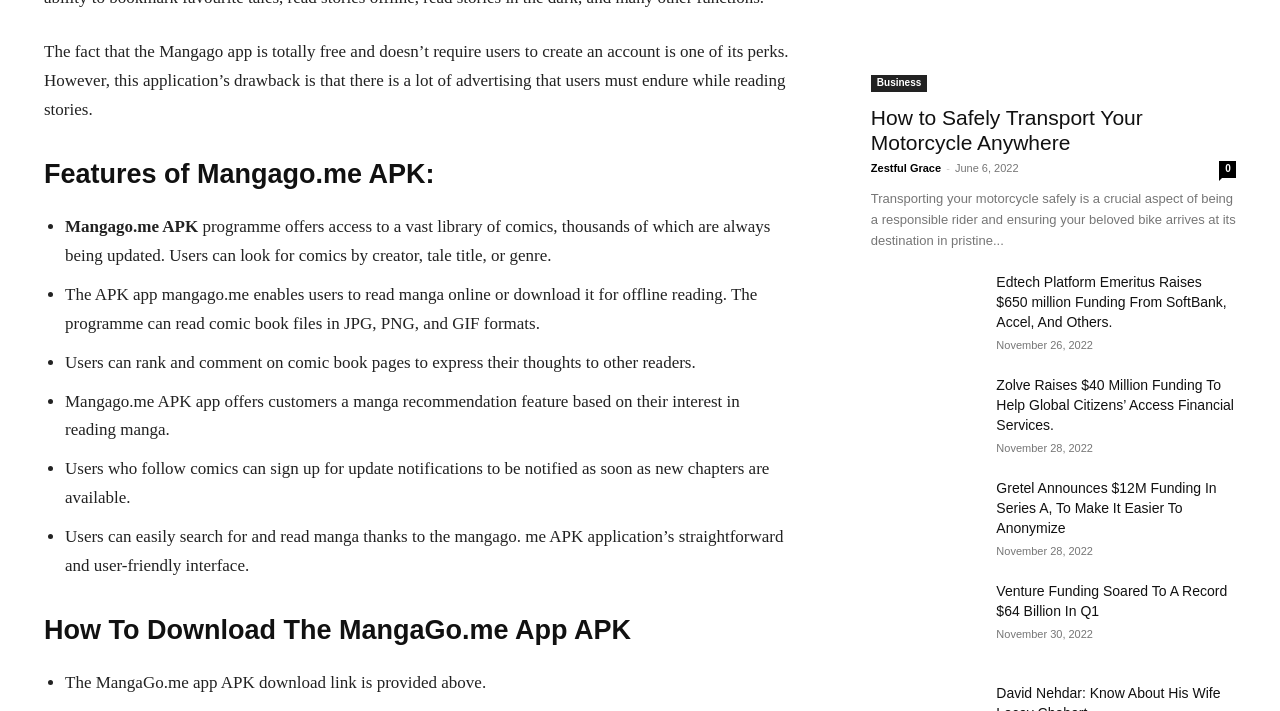Highlight the bounding box coordinates of the region I should click on to meet the following instruction: "Check the date of the article 'Gretel Announces $12M Funding In Series A, To Make It Easier To Anonymize'".

[0.778, 0.841, 0.854, 0.858]